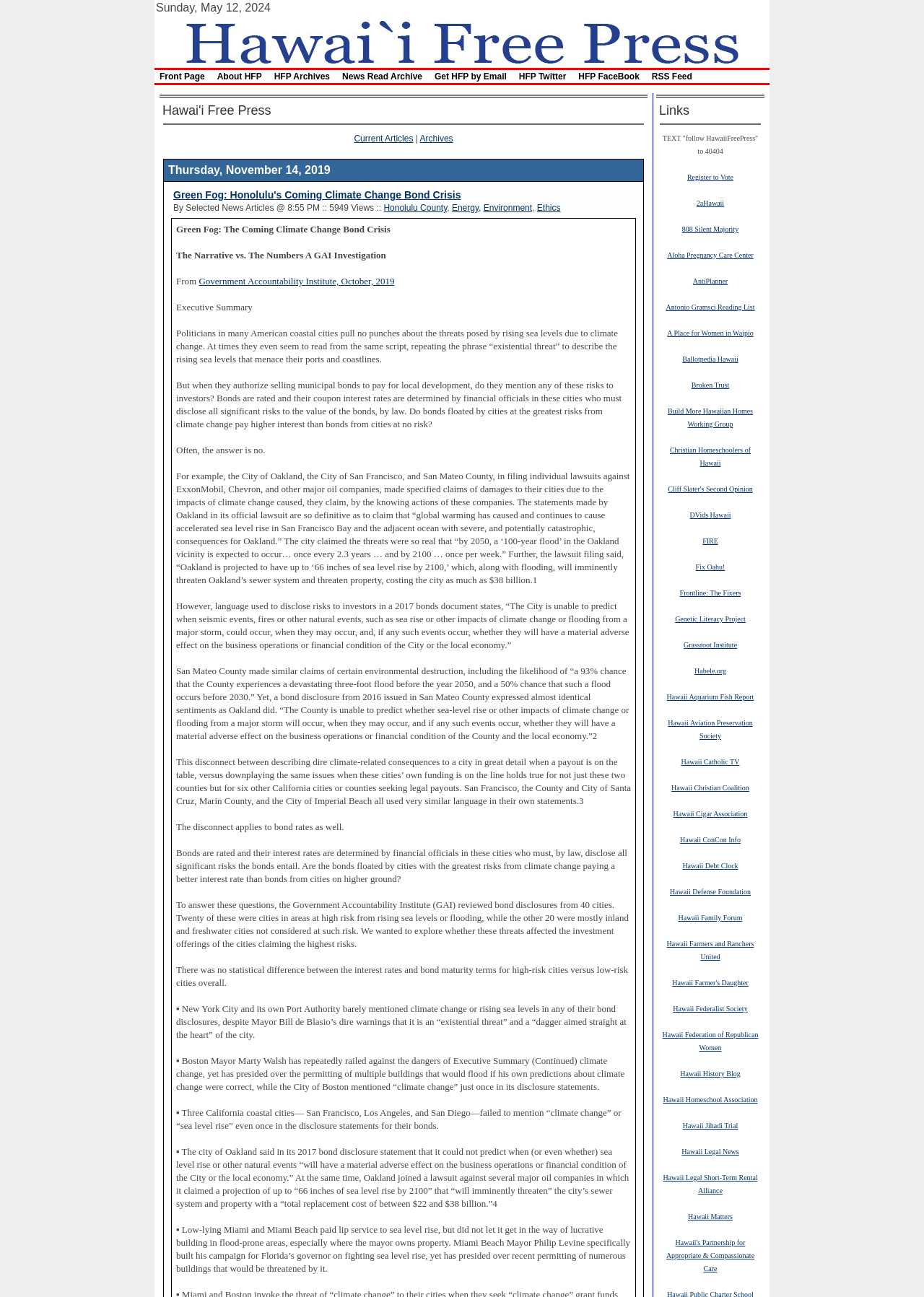How many links are there in the 'Links' section?
Could you answer the question with a detailed and thorough explanation?

I found the number of links in the 'Links' section by counting the individual links listed in that section. There are 35 links in total, which suggests that the webpage provides a comprehensive list of related resources or websites.